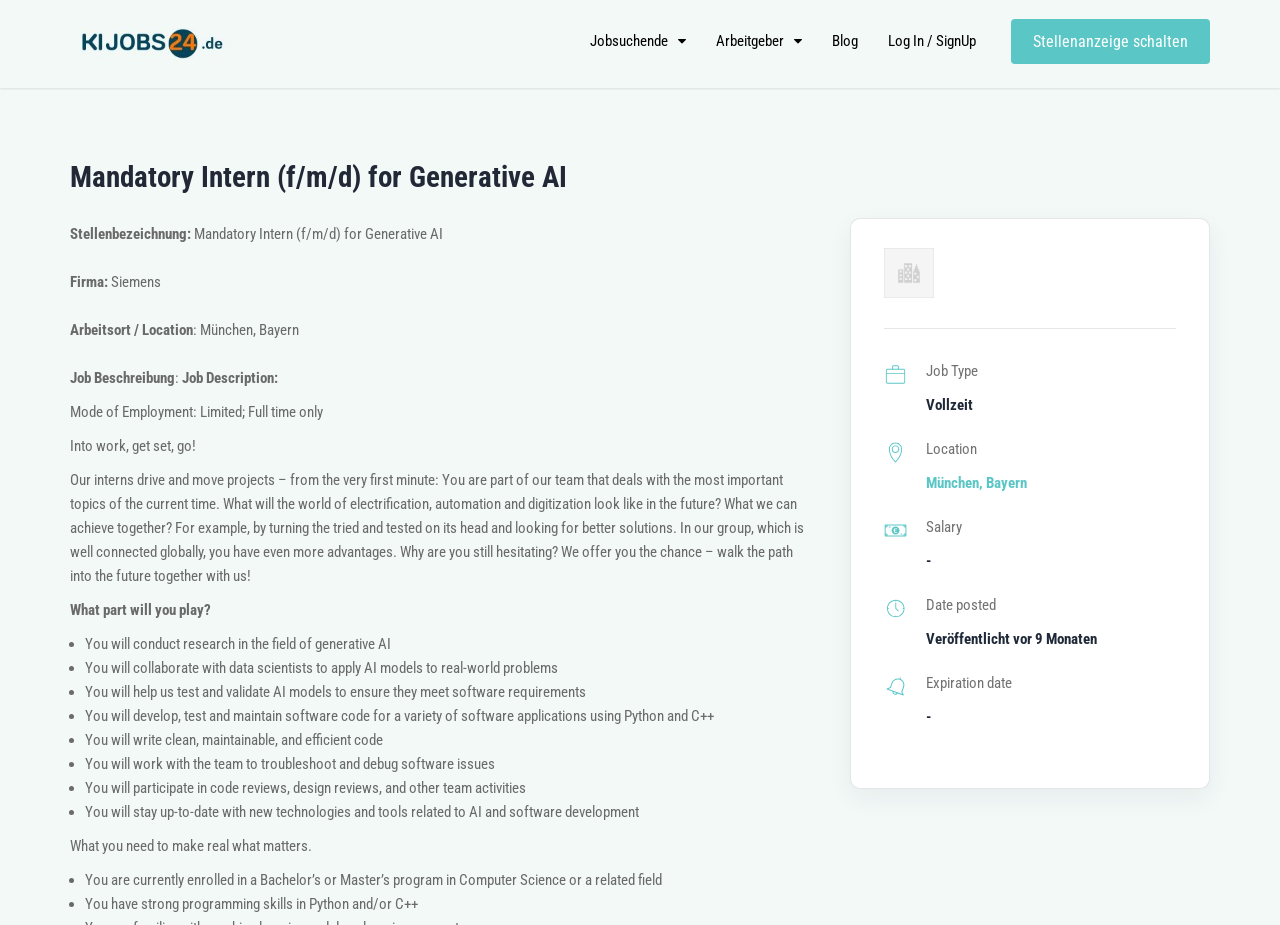What programming languages are required for this job?
Please utilize the information in the image to give a detailed response to the question.

The job requirements mention that the candidate should have strong programming skills in Python and/or C++.